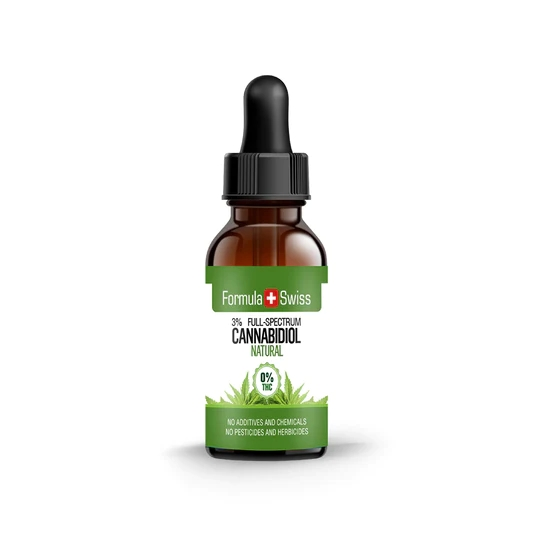Please provide a comprehensive answer to the question based on the screenshot: What is the color of the label on the CBD oil bottle?

The caption describes the label as 'eye-catching green', indicating that the label is green in color.